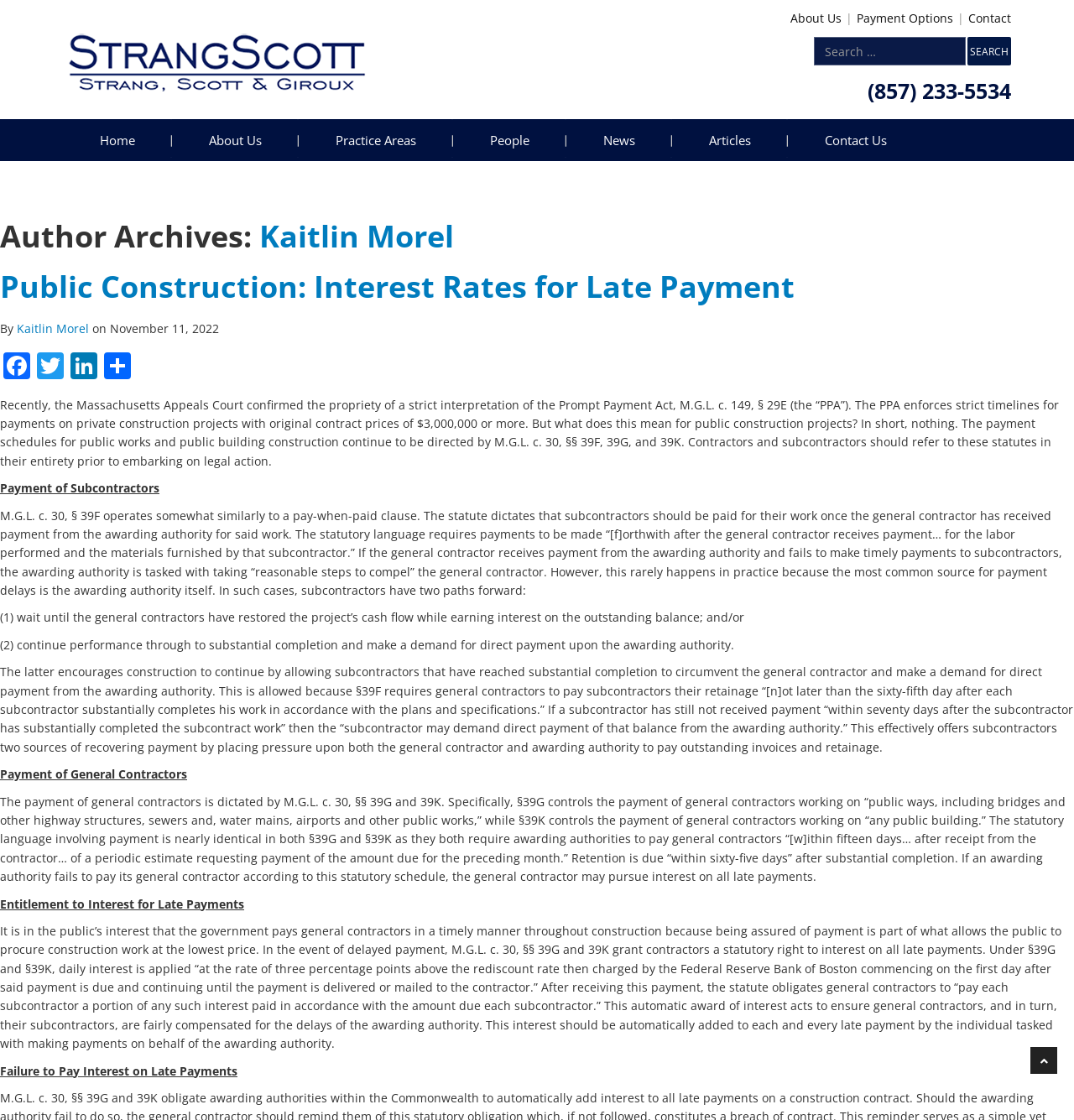Please identify the bounding box coordinates of the element on the webpage that should be clicked to follow this instruction: "Go to home page". The bounding box coordinates should be given as four float numbers between 0 and 1, formatted as [left, top, right, bottom].

None